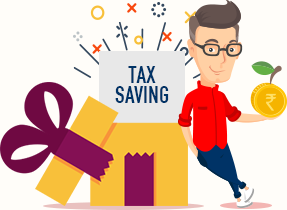Provide a comprehensive description of the image.

The image titled "Tax Savings - Tax Baniya" creatively illustrates the concept of tax savings. It features a cheerful character, dressed in a vibrant red shirt, holding a coin adorned with a currency symbol, symbolizing financial growth. Behind him, a gift box is presented prominently, suggesting the rewards of effective tax planning. The box is topped with the bold text "TAX SAVING," emphasizing the importance of legal means to reduce tax liability. Surrounding the character are colorful shapes and symbols, which add an engaging and dynamic feel to the composition, reinforcing the idea that strategic tax planning can lead to beneficial outcomes. This visual representation fits seamlessly into a discussion about the differences between tax evasion and tax avoidance, highlighting the advantages of planning legally to save taxes without incurring penalties.